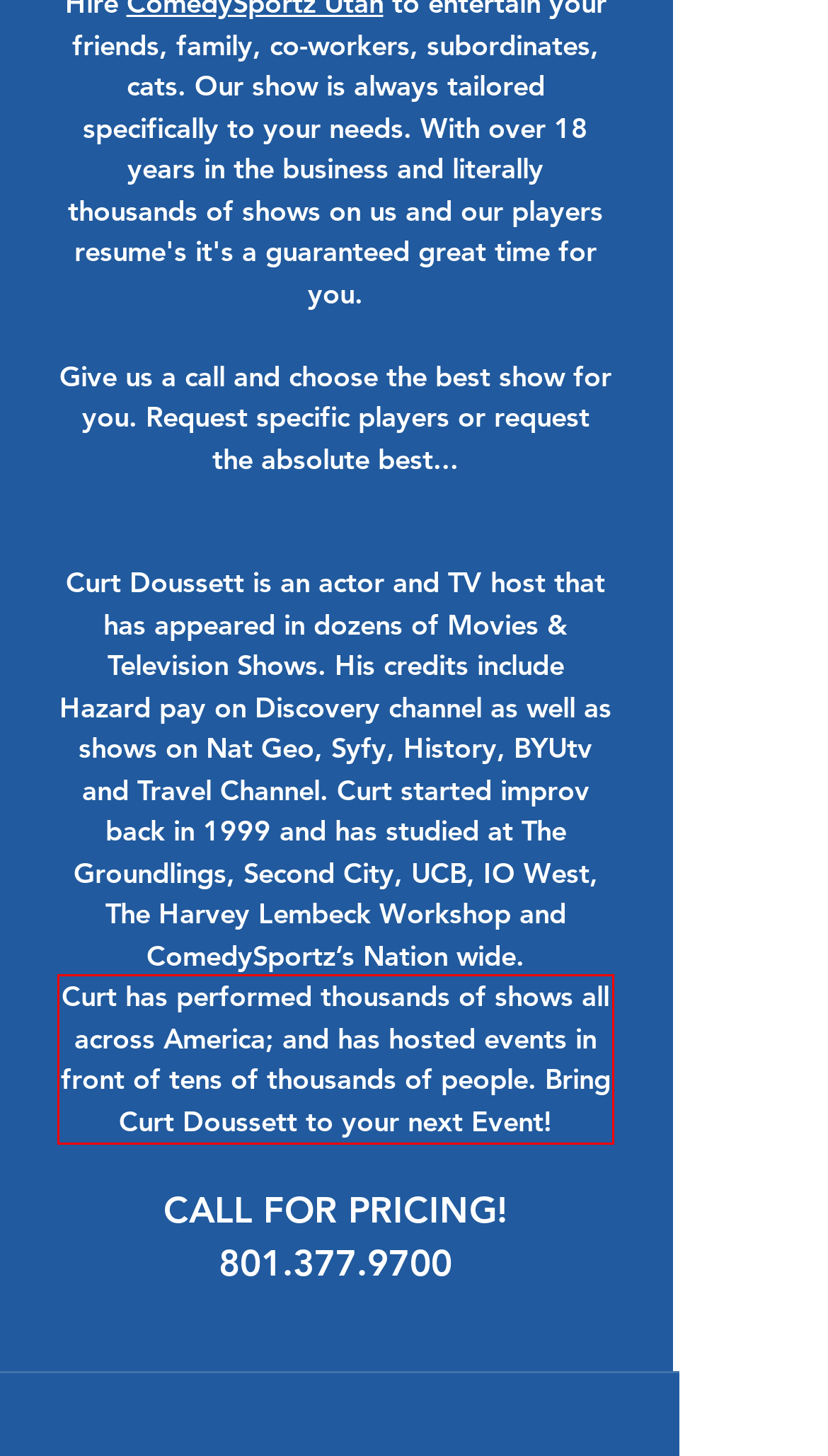Given a screenshot of a webpage with a red bounding box, extract the text content from the UI element inside the red bounding box.

Curt has performed thousands of shows all across America; and has hosted events in front of tens of thousands of people. Bring Curt Doussett to your next Event!